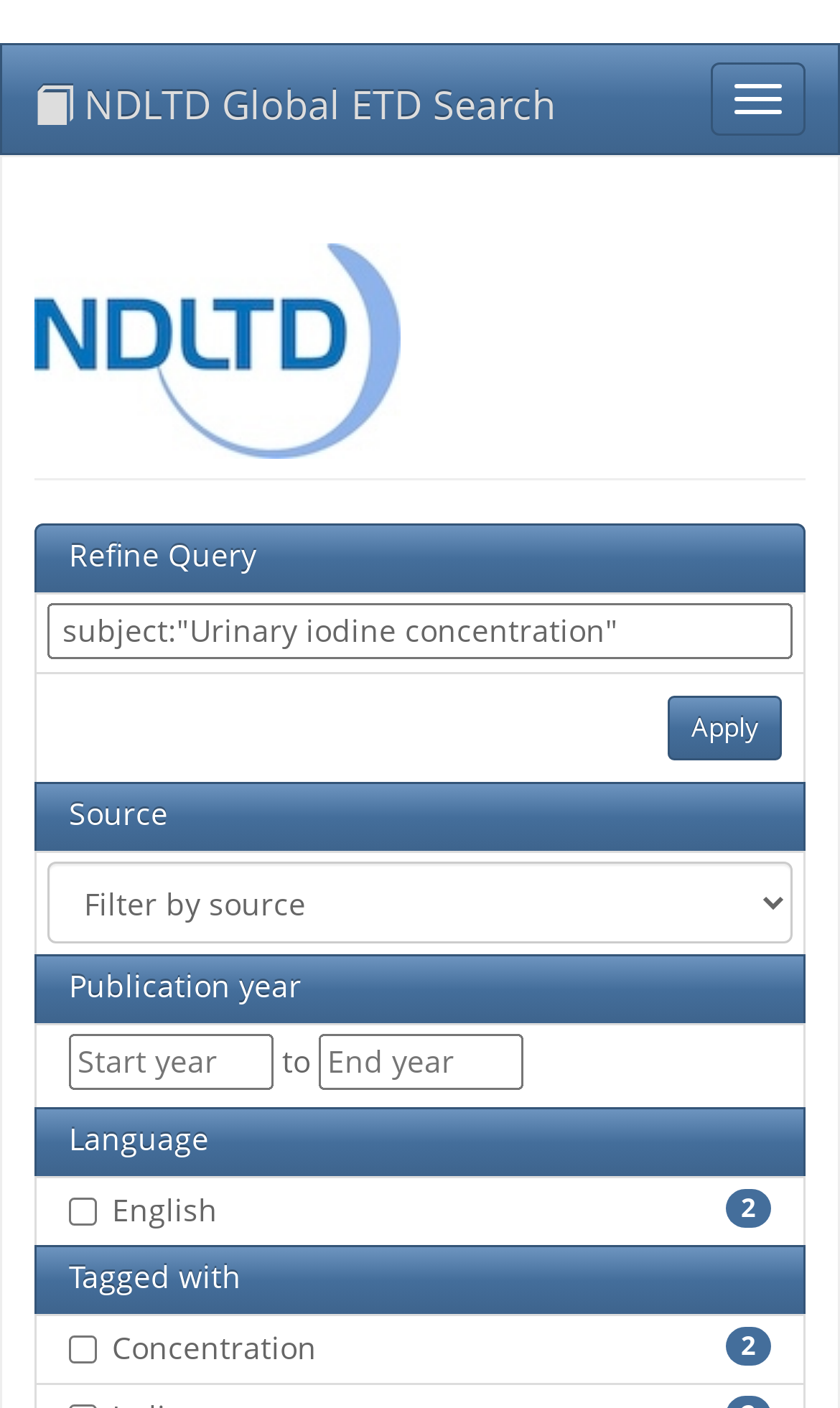Pinpoint the bounding box coordinates for the area that should be clicked to perform the following instruction: "Select a source".

[0.056, 0.612, 0.944, 0.67]